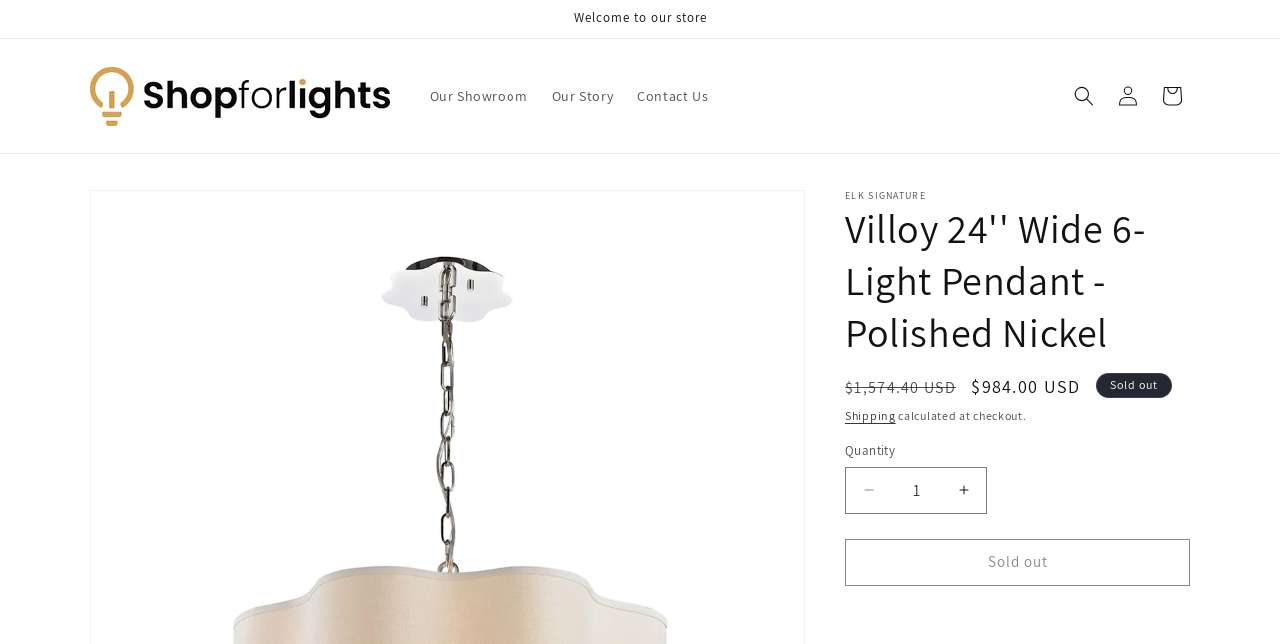Respond to the following question with a brief word or phrase:
What is the name of the product?

Villoy 24'' Wide 6-Light Pendant